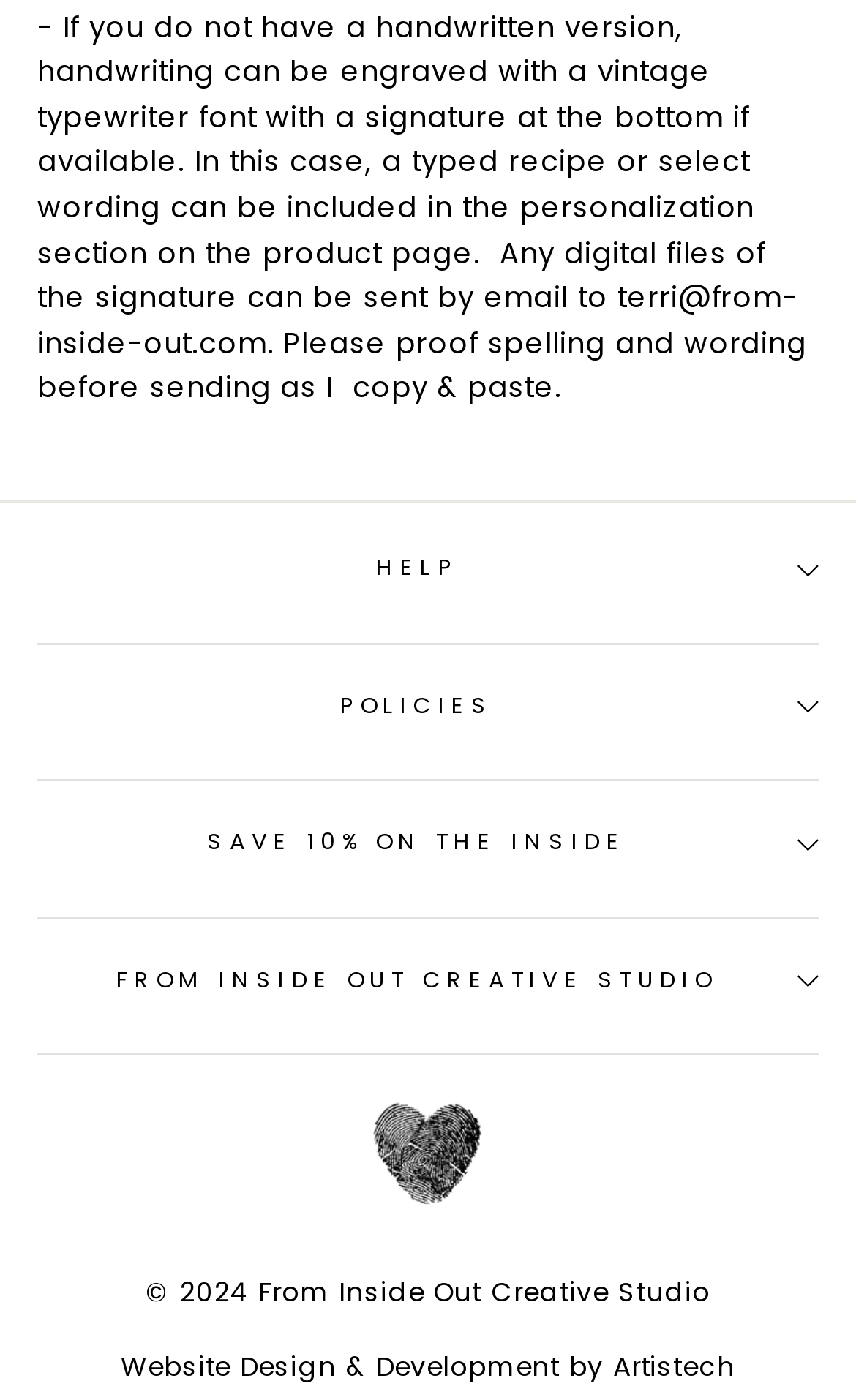Determine the bounding box for the described HTML element: "alt="From Inside Out Creative Studio"". Ensure the coordinates are four float numbers between 0 and 1 in the format [left, top, right, bottom].

[0.044, 0.786, 0.956, 0.864]